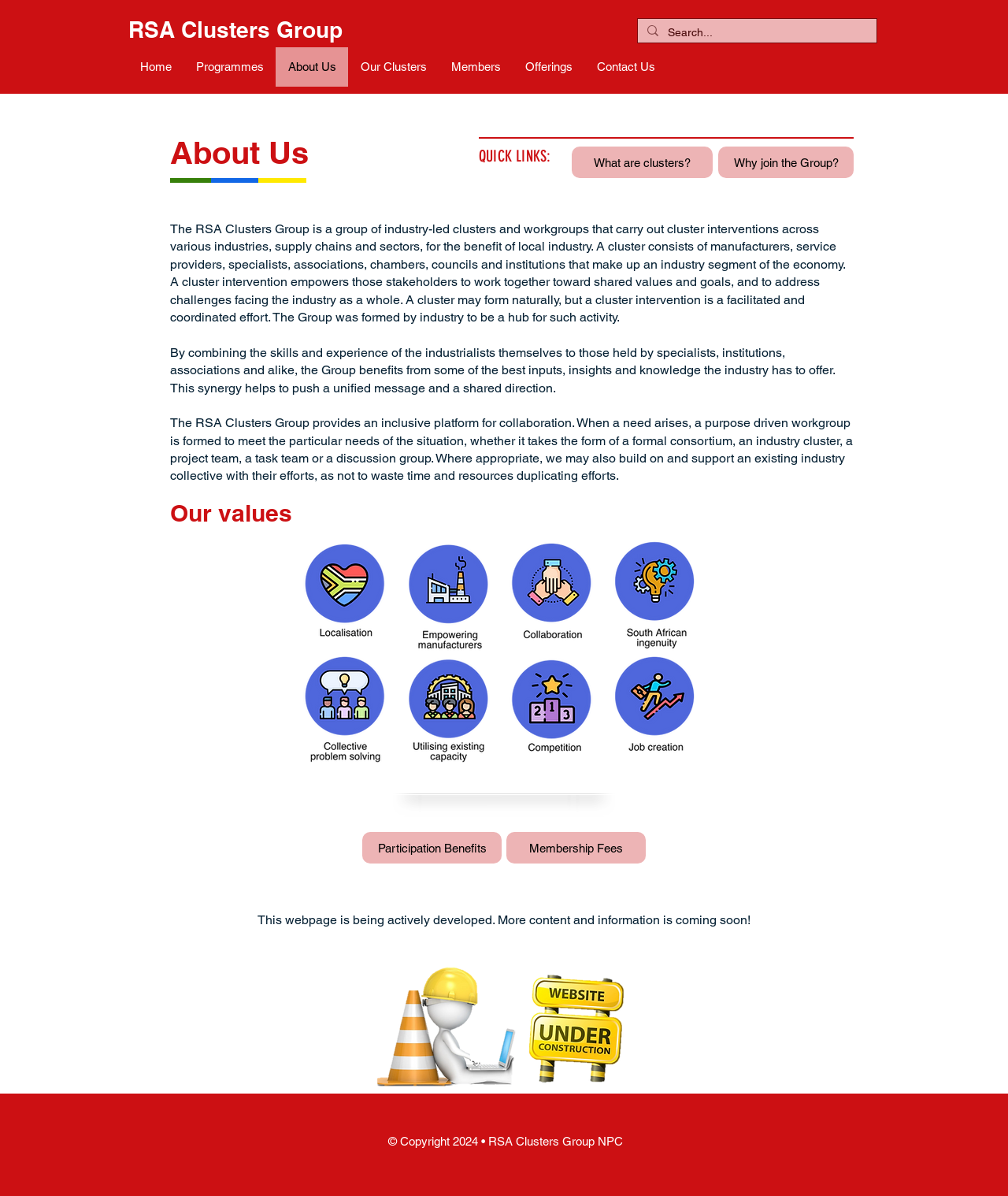Please provide the bounding box coordinates in the format (top-left x, top-left y, bottom-right x, bottom-right y). Remember, all values are floating point numbers between 0 and 1. What is the bounding box coordinate of the region described as: Home

[0.127, 0.04, 0.182, 0.072]